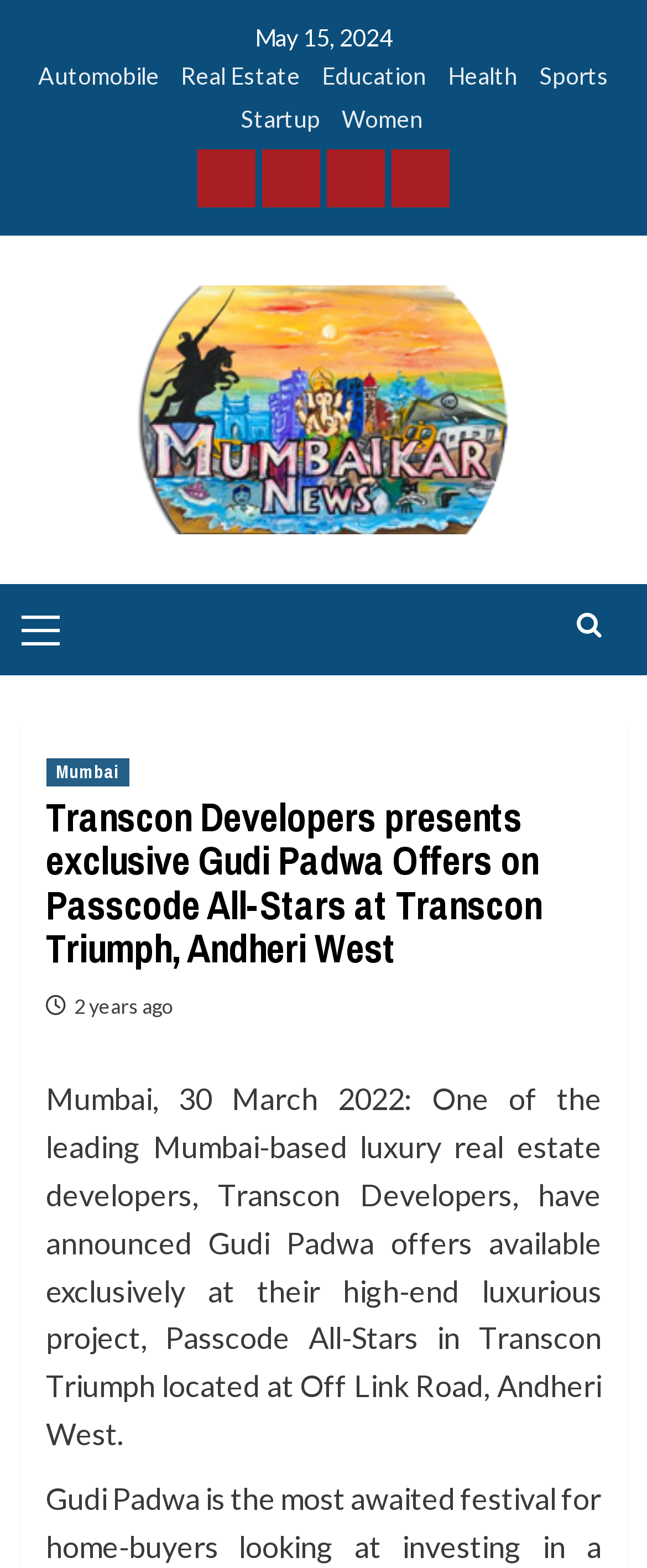Please identify the bounding box coordinates of the element's region that should be clicked to execute the following instruction: "Click on Mumbai". The bounding box coordinates must be four float numbers between 0 and 1, i.e., [left, top, right, bottom].

[0.071, 0.484, 0.199, 0.502]